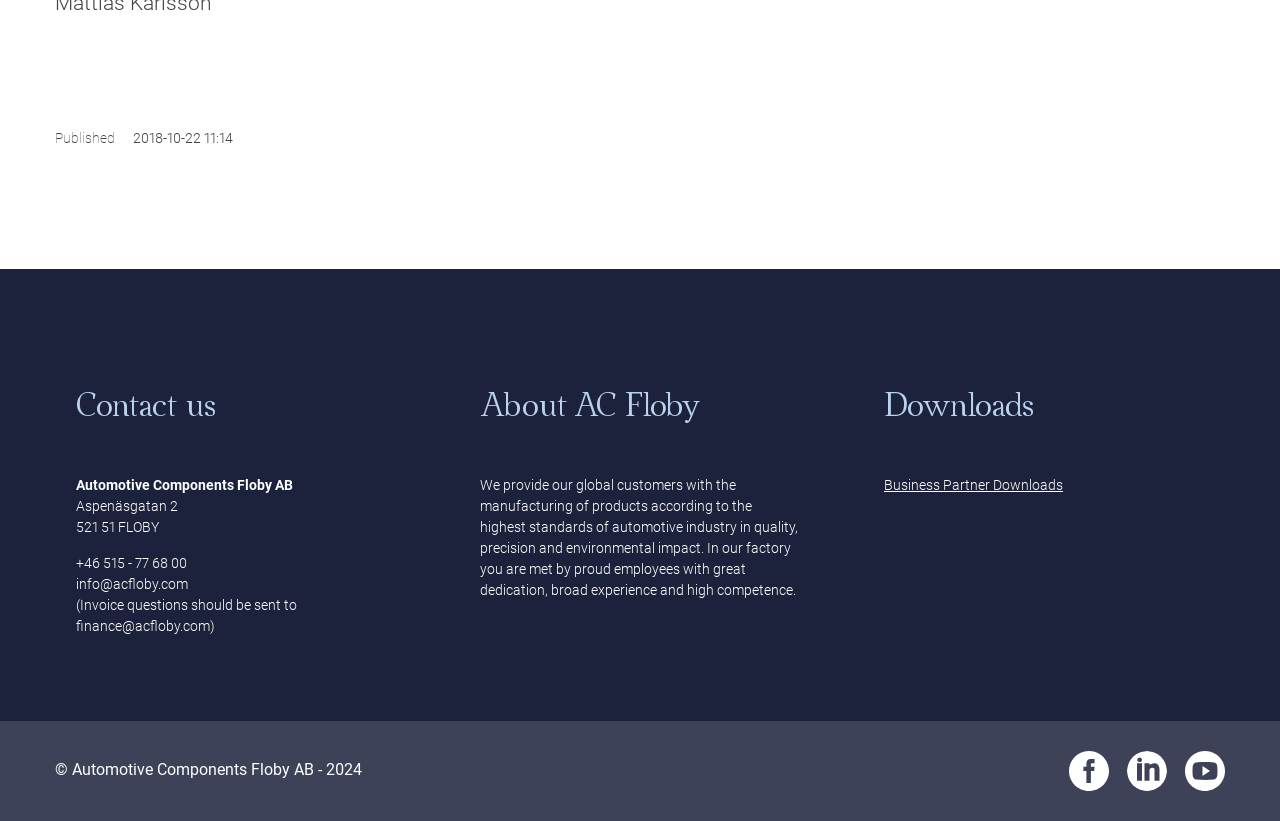What is the location of the company?
Analyze the image and provide a thorough answer to the question.

The location of the company can be found in the 'Contact us' section, where the address is provided as 'Aspenäsgatan 2, 521 51 FLOBY'. This suggests that the company is located in FLOBY, Sweden.